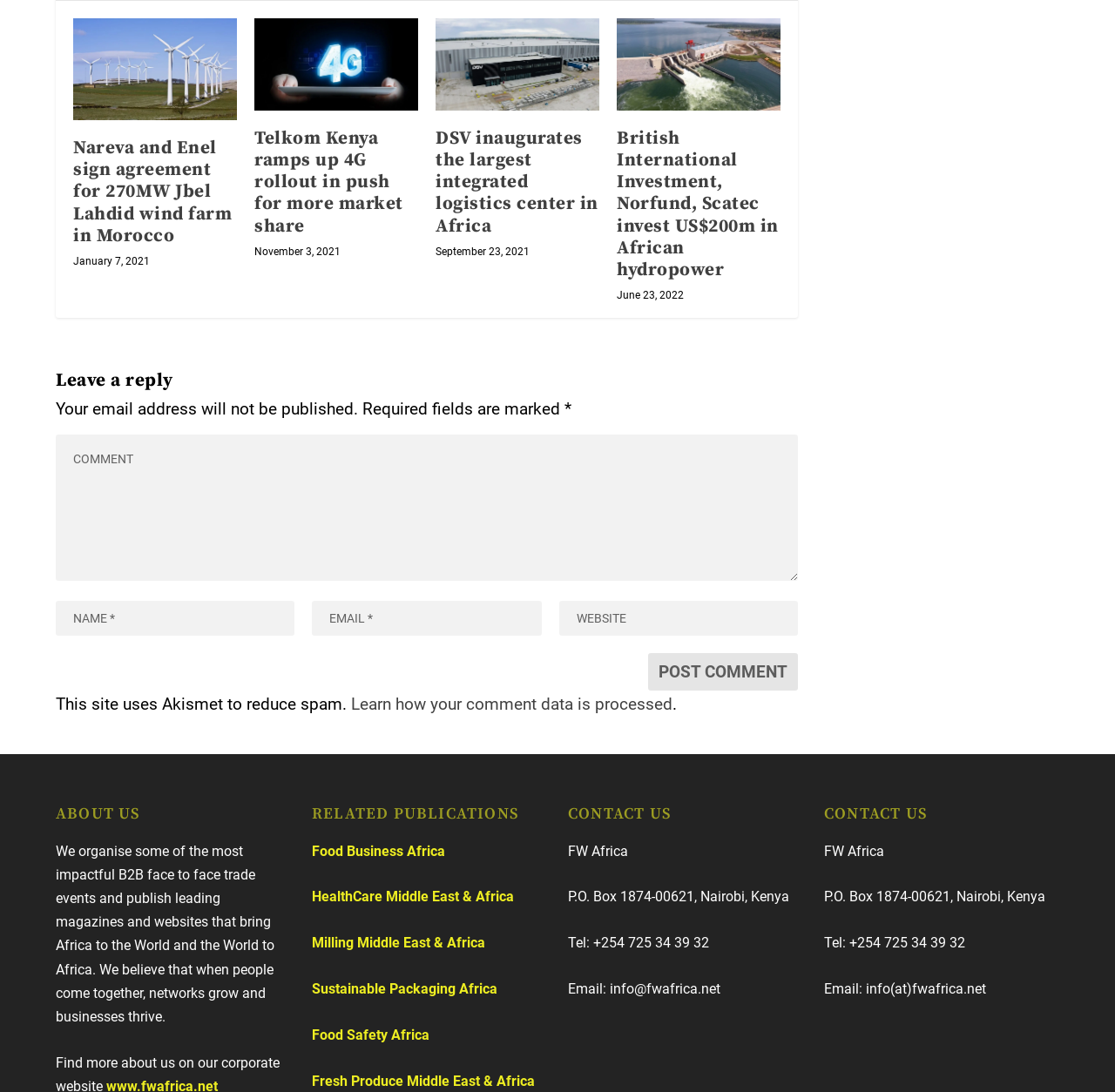Could you provide the bounding box coordinates for the portion of the screen to click to complete this instruction: "Visit the 'Food Business Africa' website"?

[0.28, 0.749, 0.399, 0.764]